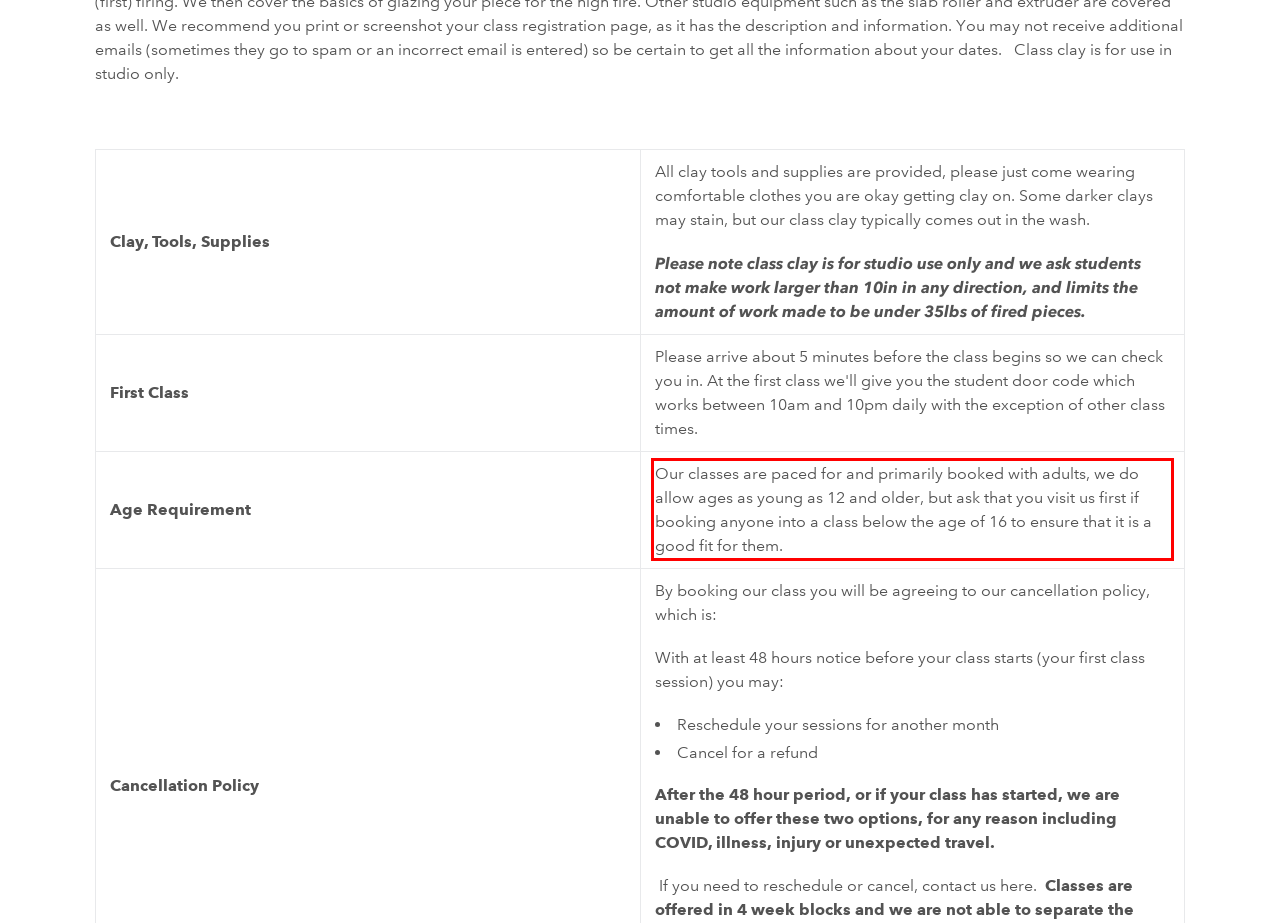Please examine the screenshot of the webpage and read the text present within the red rectangle bounding box.

Our classes are paced for and primarily booked with adults, we do allow ages as young as 12 and older, but ask that you visit us first if booking anyone into a class below the age of 16 to ensure that it is a good fit for them.